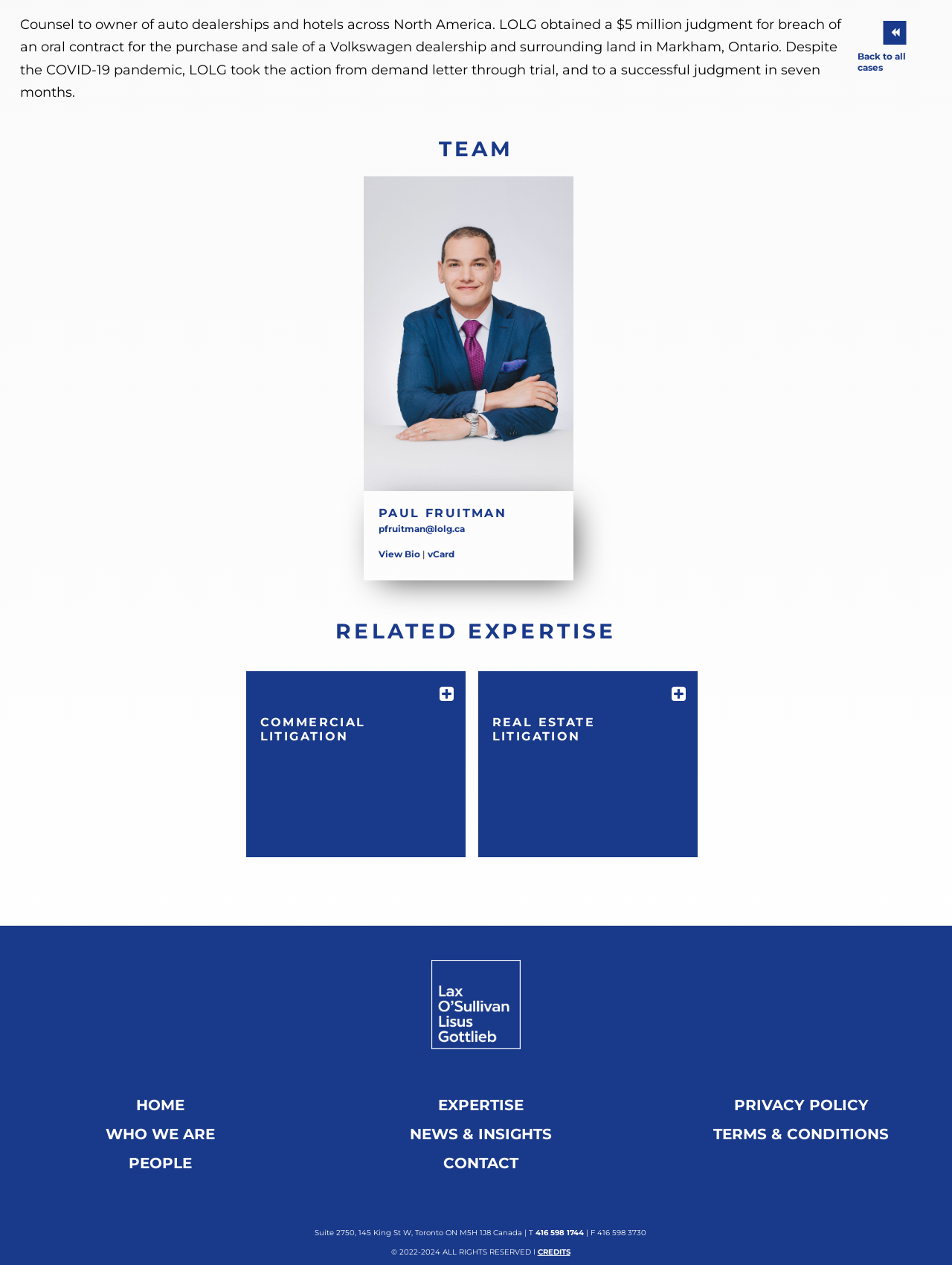Based on the element description, predict the bounding box coordinates (top-left x, top-left y, bottom-right x, bottom-right y) for the UI element in the screenshot: alt="Paul Fruitman"

[0.382, 0.14, 0.602, 0.389]